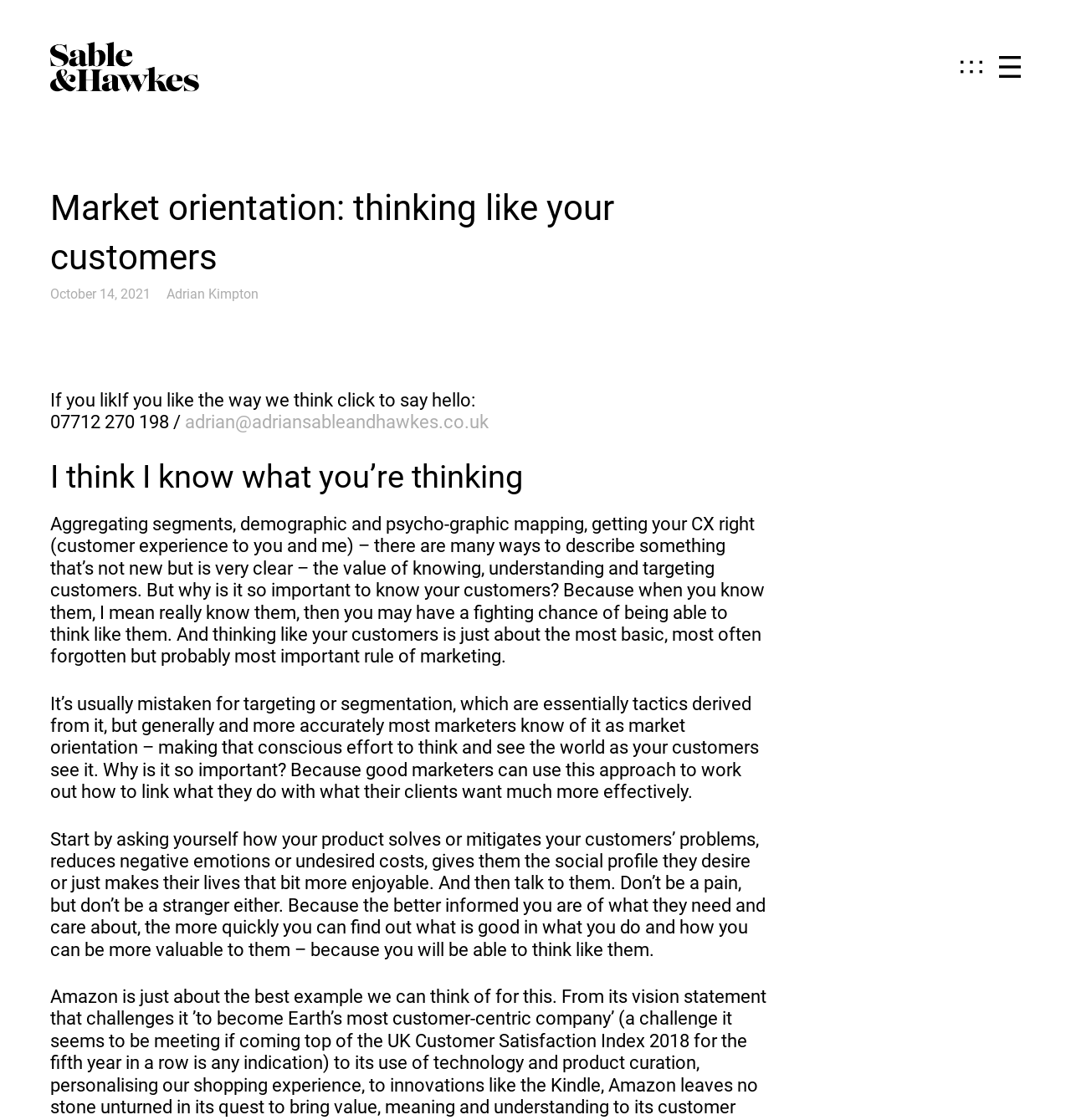Provide a short answer using a single word or phrase for the following question: 
What should marketers do to think like their customers?

ask how product solves customers' problems